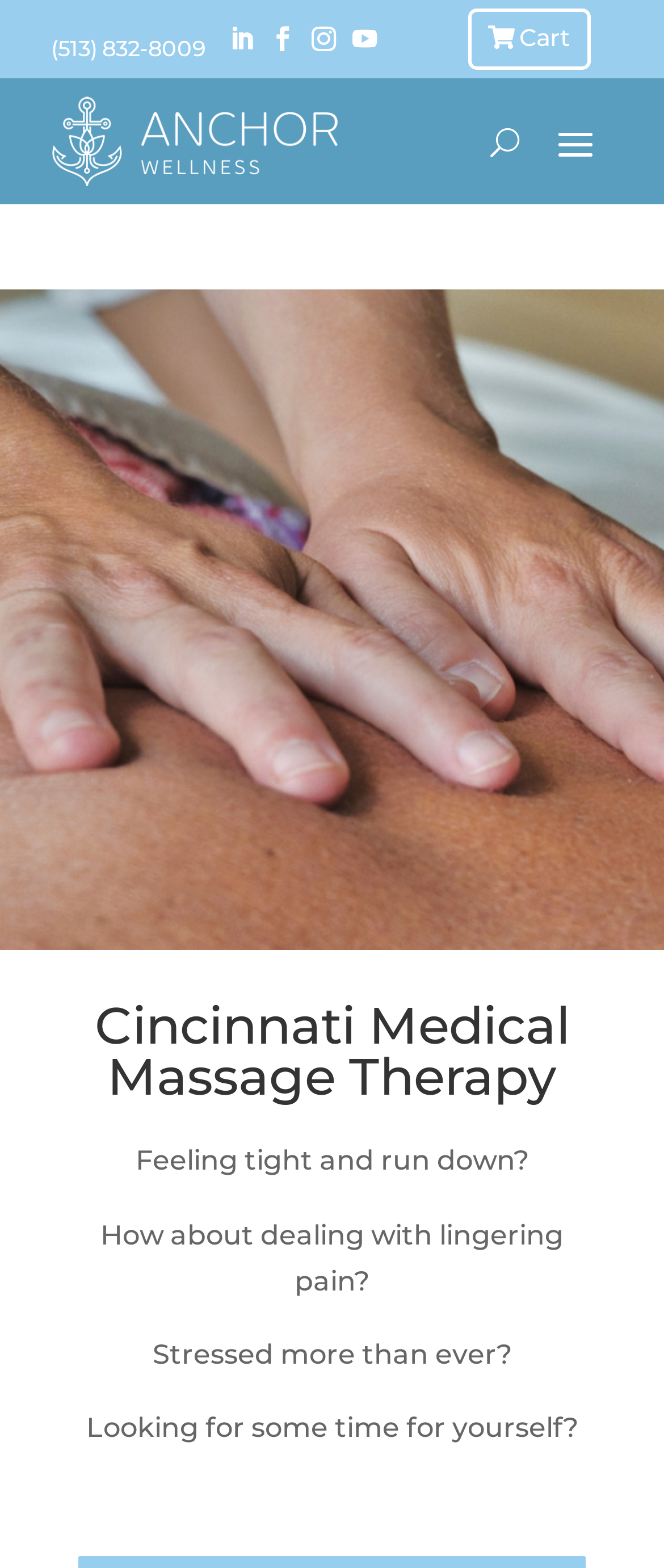What is the purpose of the massage therapy?
Kindly offer a comprehensive and detailed response to the question.

I read the static text elements on the webpage, which mention 'Feeling tight and run down?', 'dealing with lingering pain?', and 'Stressed more than ever?'. These suggest that the purpose of the massage therapy is to provide relaxation and pain relief.